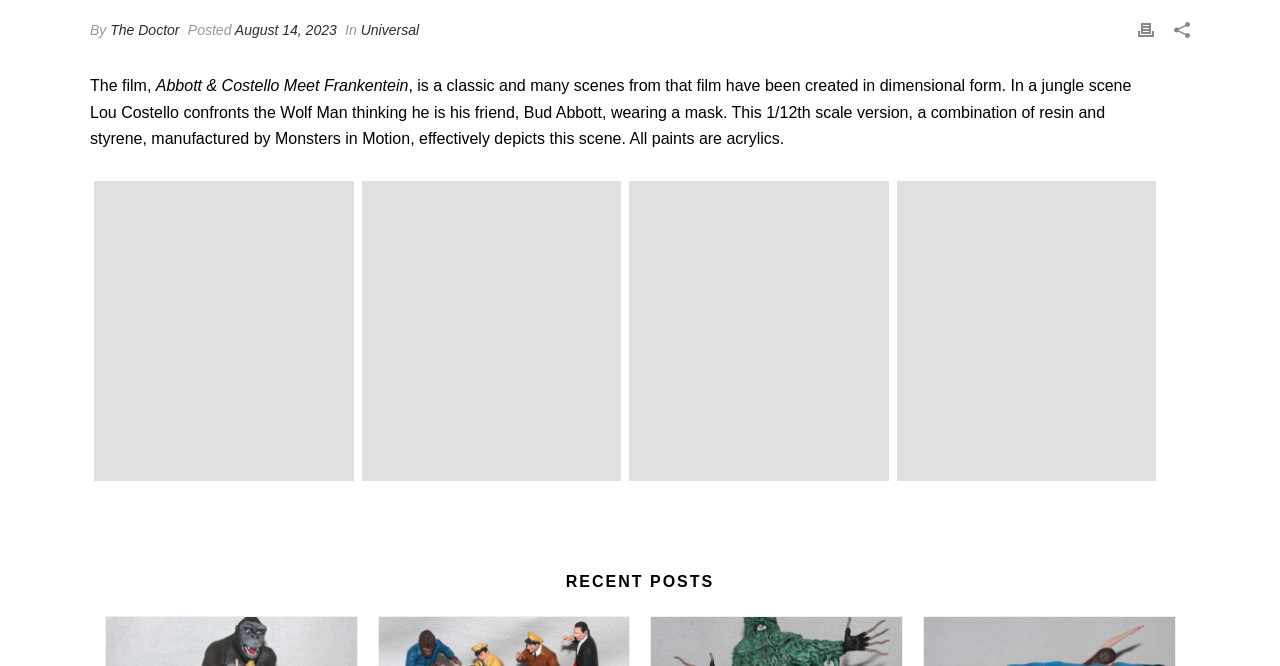Provide a one-word or one-phrase answer to the question:
What is the name of the film mentioned?

Abbott & Costello Meet Frankentein